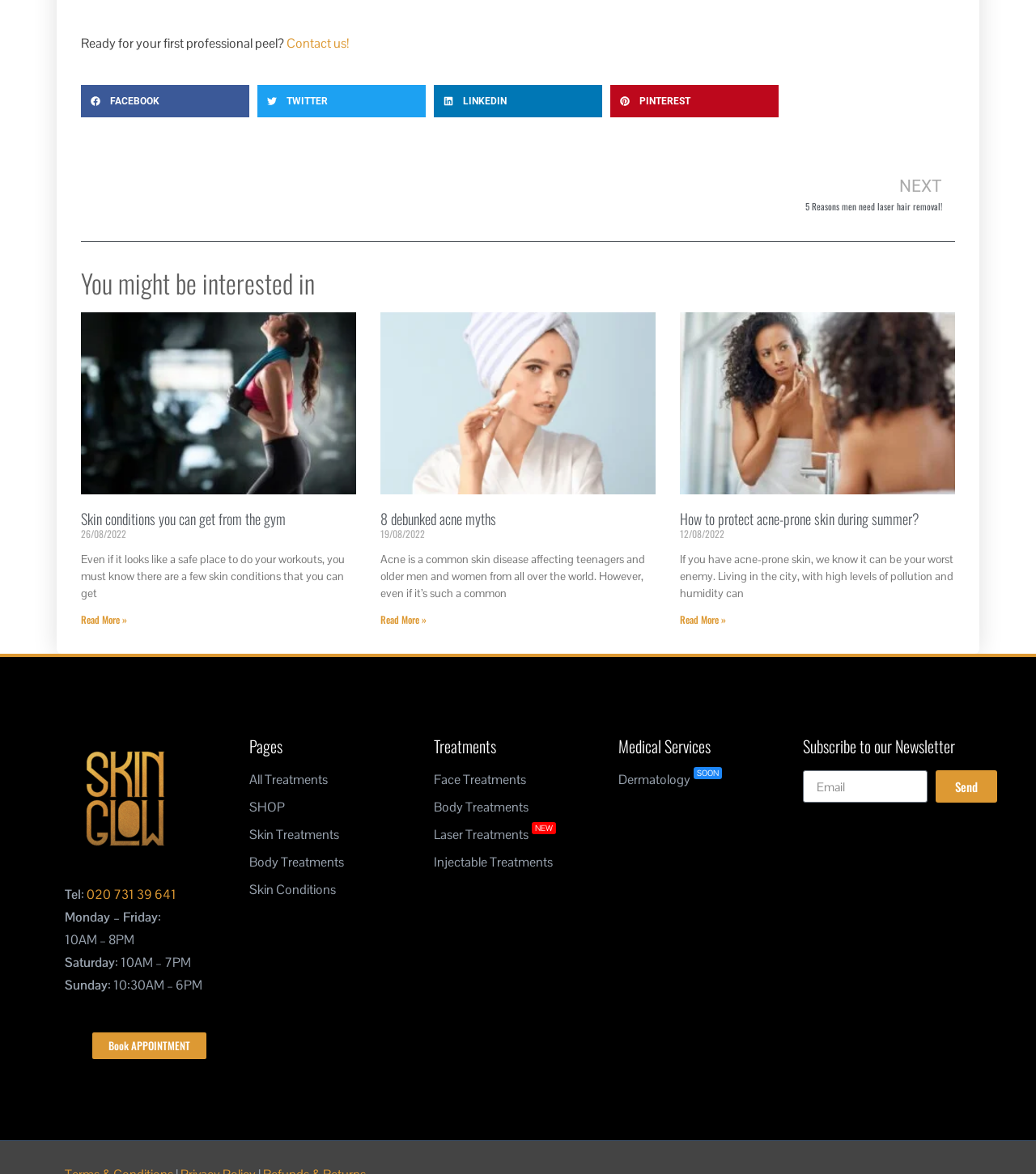How many links are under 'Treatments'?
Provide a well-explained and detailed answer to the question.

The webpage has a section titled 'Treatments' which lists four links to different treatment categories, including 'Face Treatments', 'Body Treatments', 'Laser Treatments', and 'Injectable Treatments'.